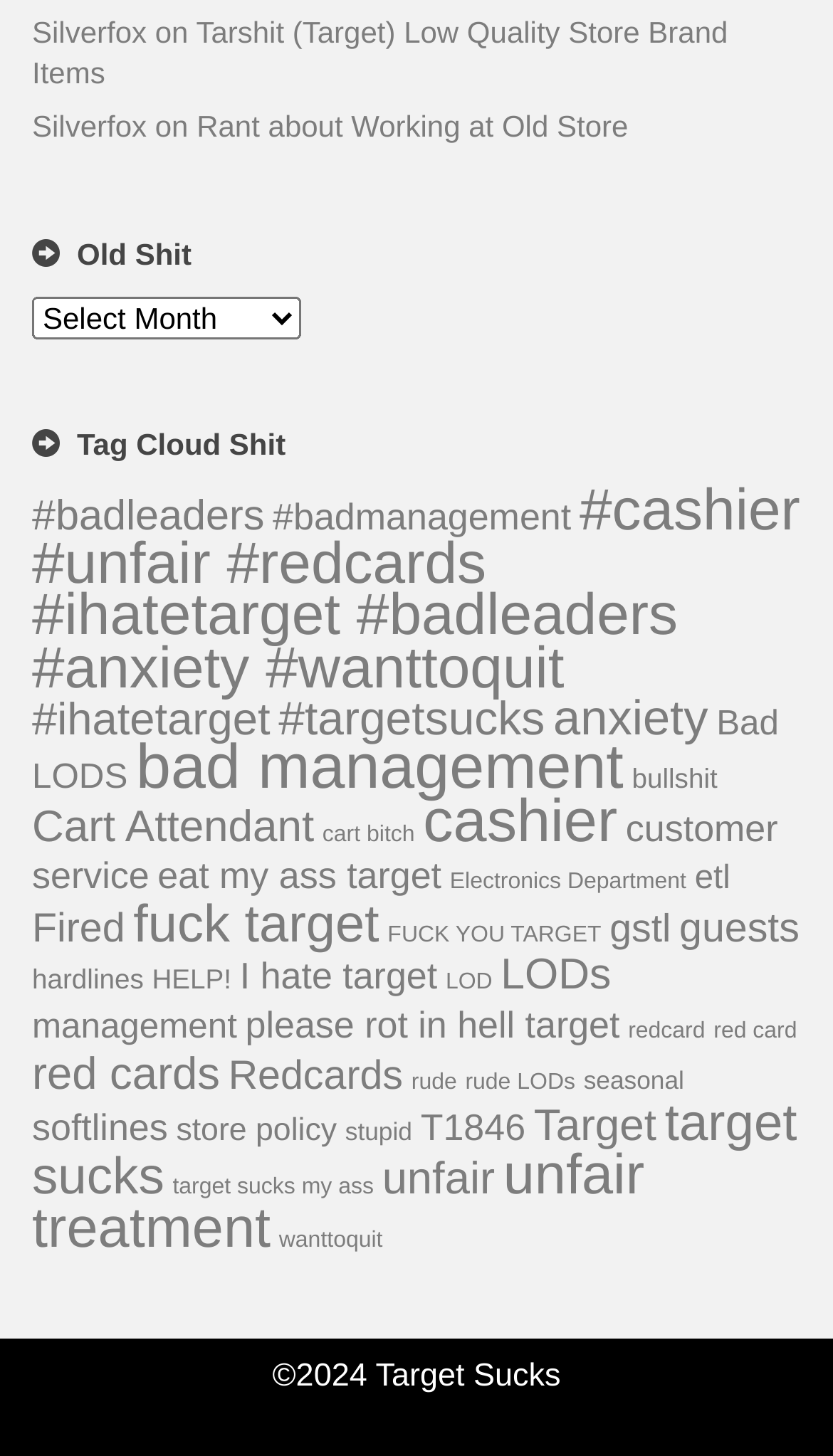How many items are in the '#badleaders' category?
Please provide an in-depth and detailed response to the question.

The answer can be found by looking at the link '#badleaders (17 items)', which indicates that there are 17 items in this category.